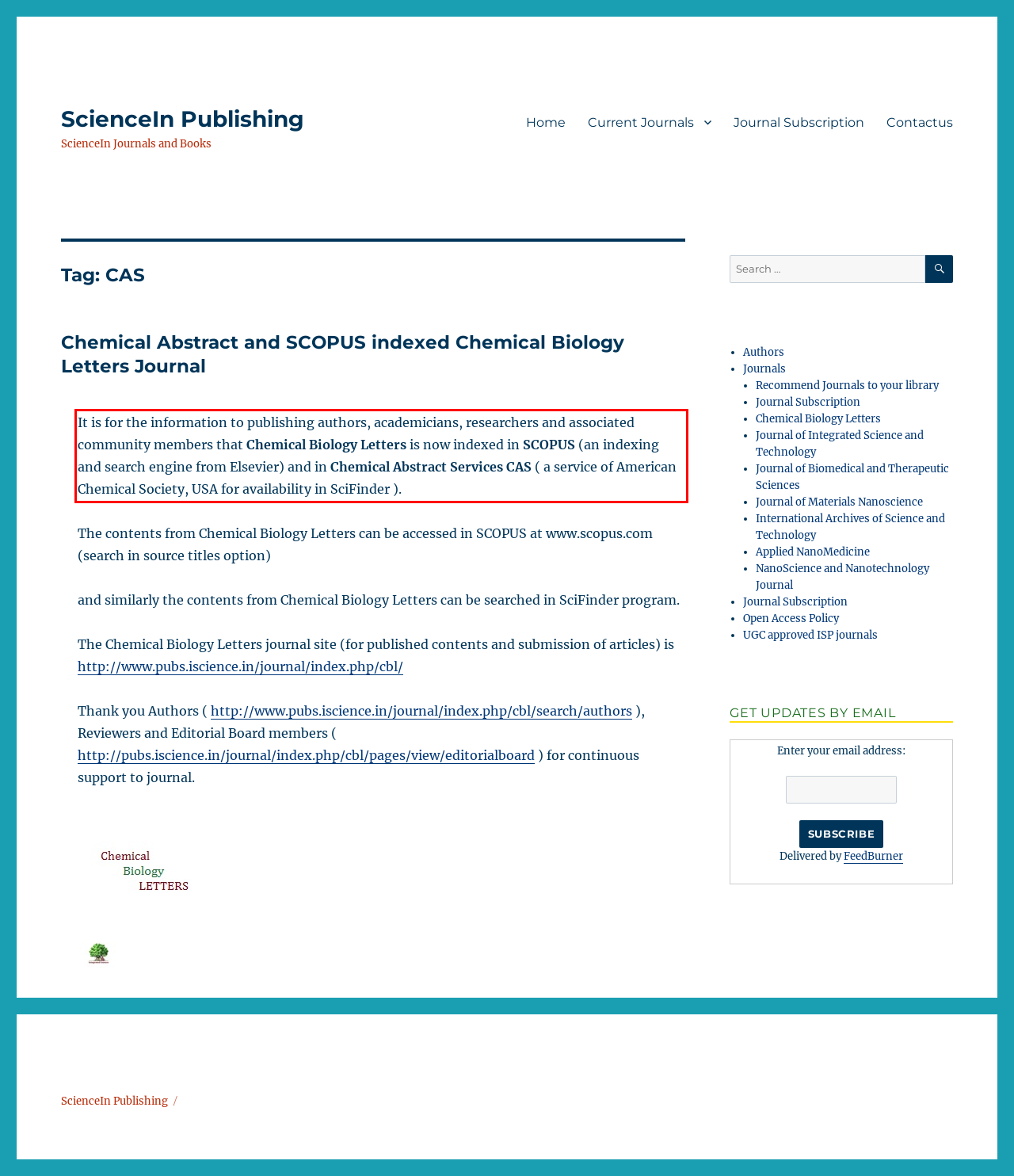The screenshot you have been given contains a UI element surrounded by a red rectangle. Use OCR to read and extract the text inside this red rectangle.

It is for the information to publishing authors, academicians, researchers and associated community members that Chemical Biology Letters is now indexed in SCOPUS (an indexing and search engine from Elsevier) and in Chemical Abstract Services CAS ( a service of American Chemical Society, USA for availability in SciFinder ).